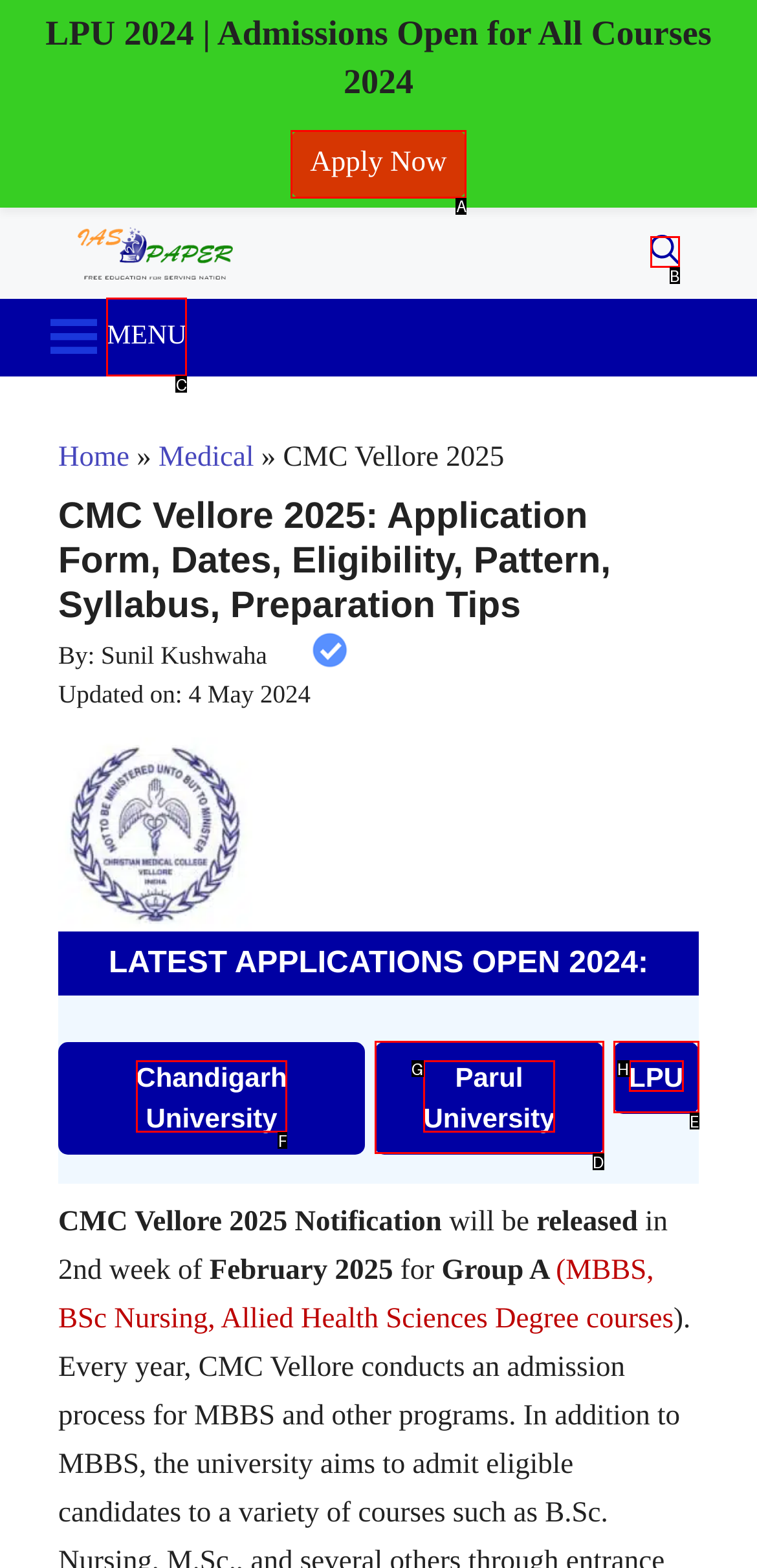Determine which UI element you should click to perform the task: Open menu
Provide the letter of the correct option from the given choices directly.

C